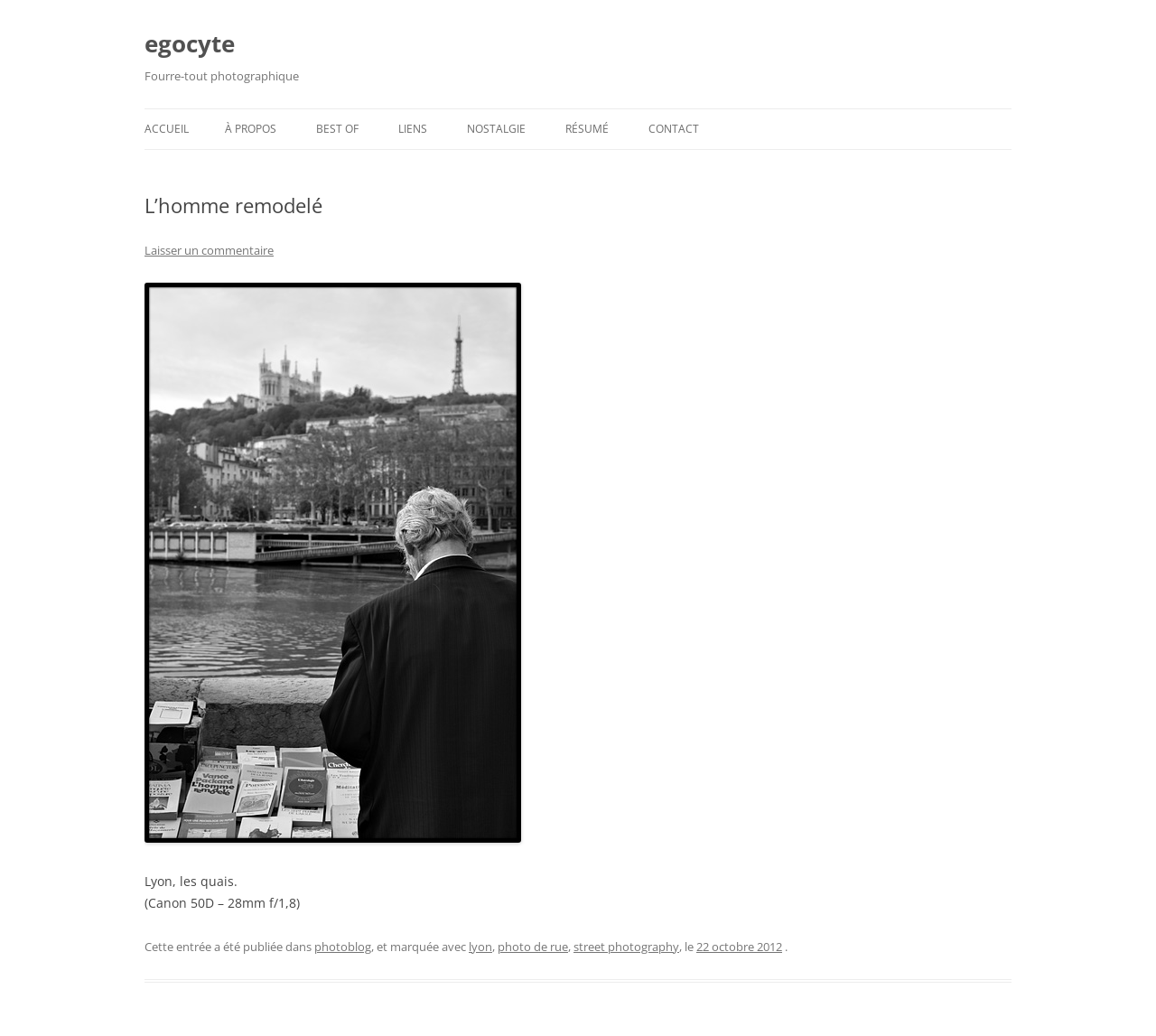Given the description: "22 octobre 2012", determine the bounding box coordinates of the UI element. The coordinates should be formatted as four float numbers between 0 and 1, [left, top, right, bottom].

[0.602, 0.906, 0.677, 0.921]